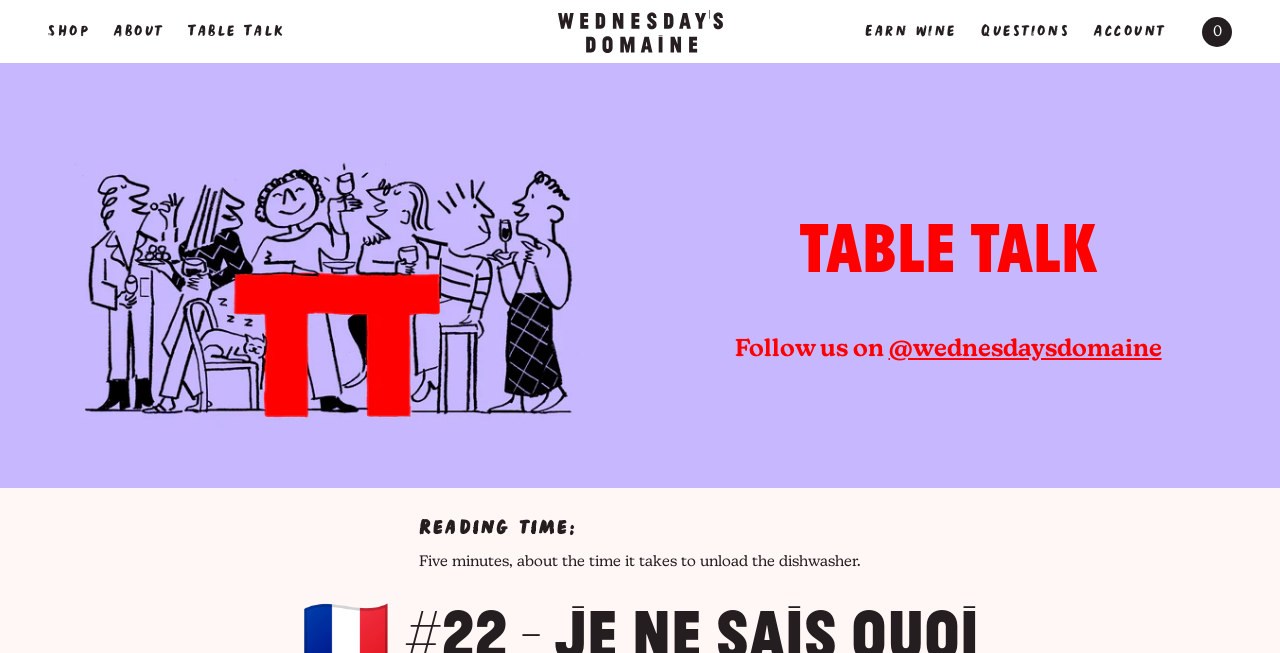Please find the bounding box coordinates of the clickable region needed to complete the following instruction: "Click on the 'Shop' link". The bounding box coordinates must consist of four float numbers between 0 and 1, i.e., [left, top, right, bottom].

[0.038, 0.031, 0.071, 0.06]